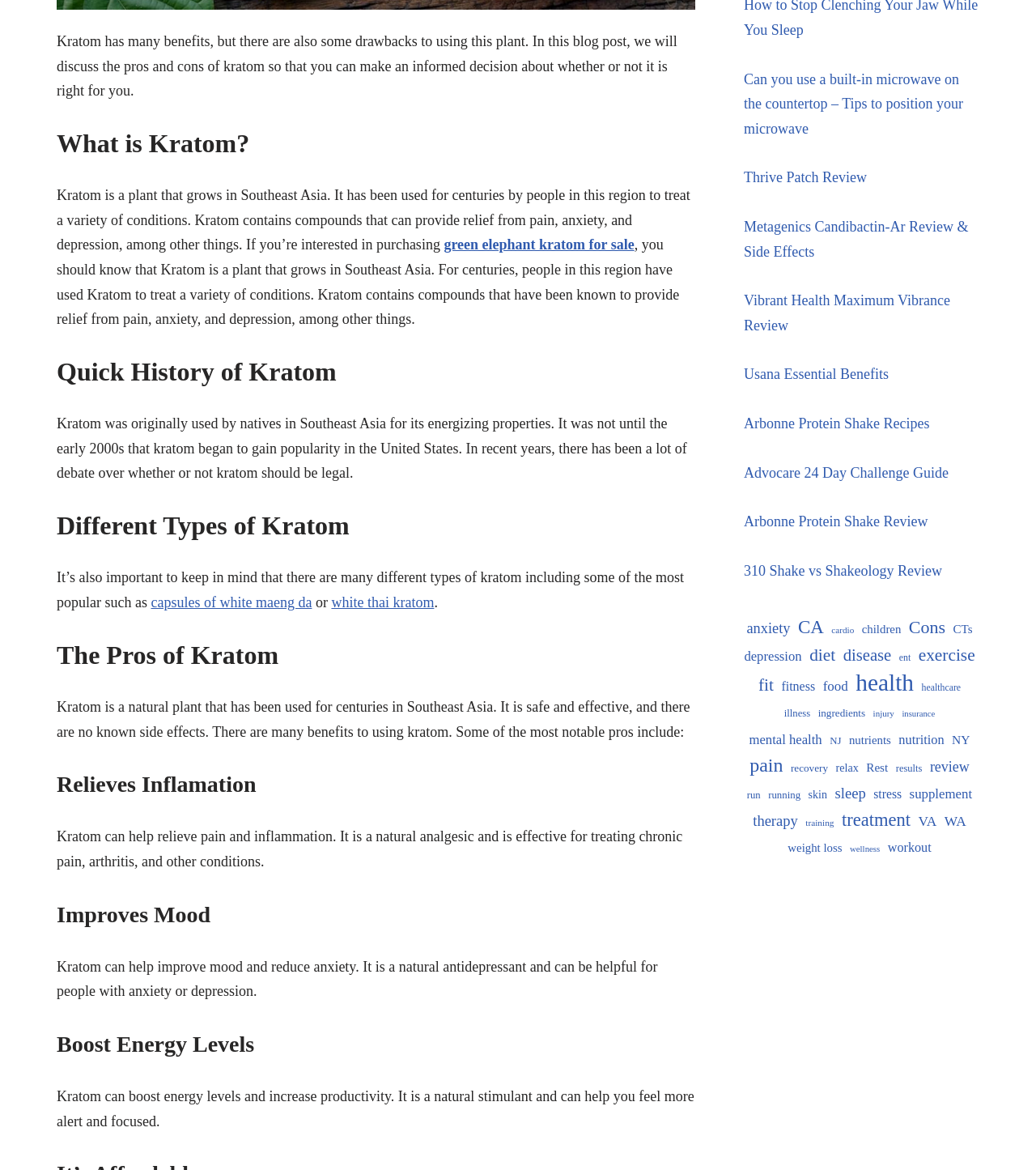Please locate the bounding box coordinates for the element that should be clicked to achieve the following instruction: "Click on the link to learn about the pros of kratom". Ensure the coordinates are given as four float numbers between 0 and 1, i.e., [left, top, right, bottom].

[0.055, 0.546, 0.671, 0.573]